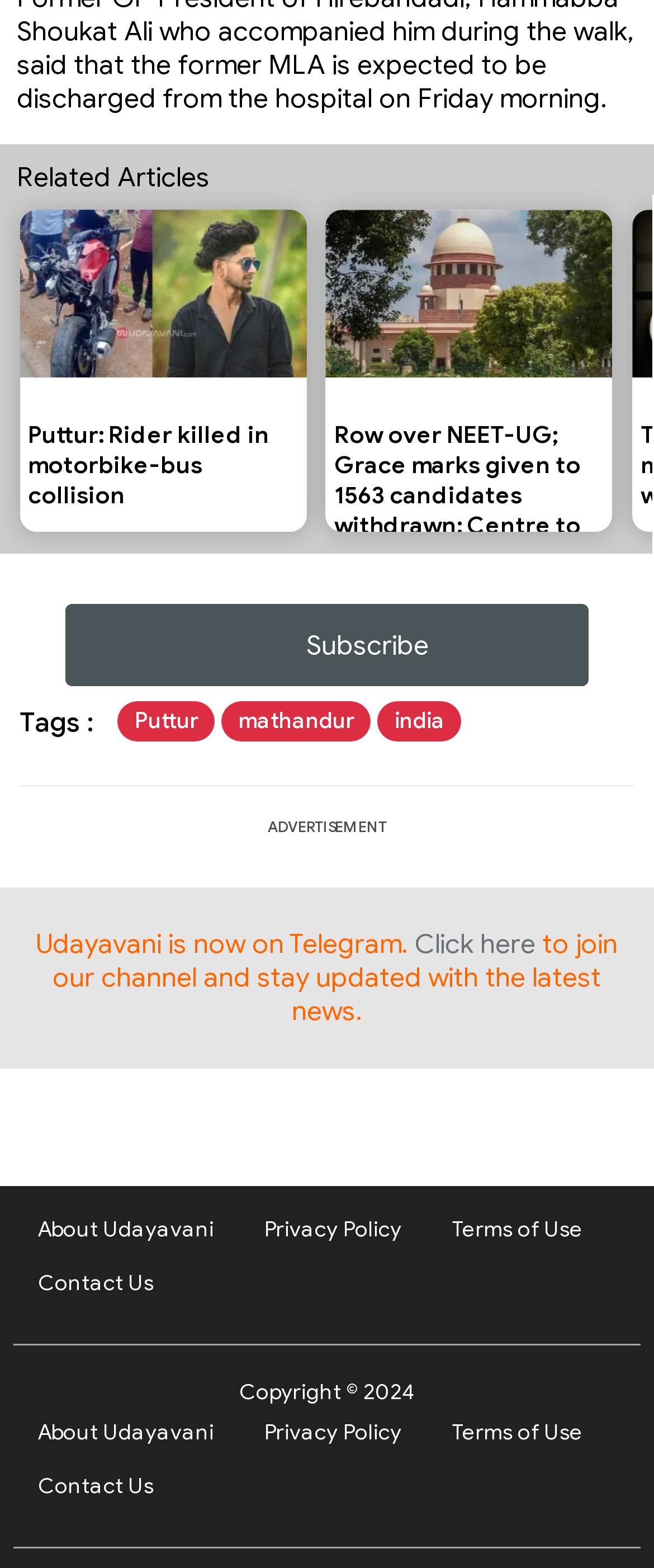Based on the image, please respond to the question with as much detail as possible:
What is the copyright year of the webpage?

The copyright year of the webpage is 2024, as indicated by the text 'Copyright © 2024' at the bottom of the webpage.